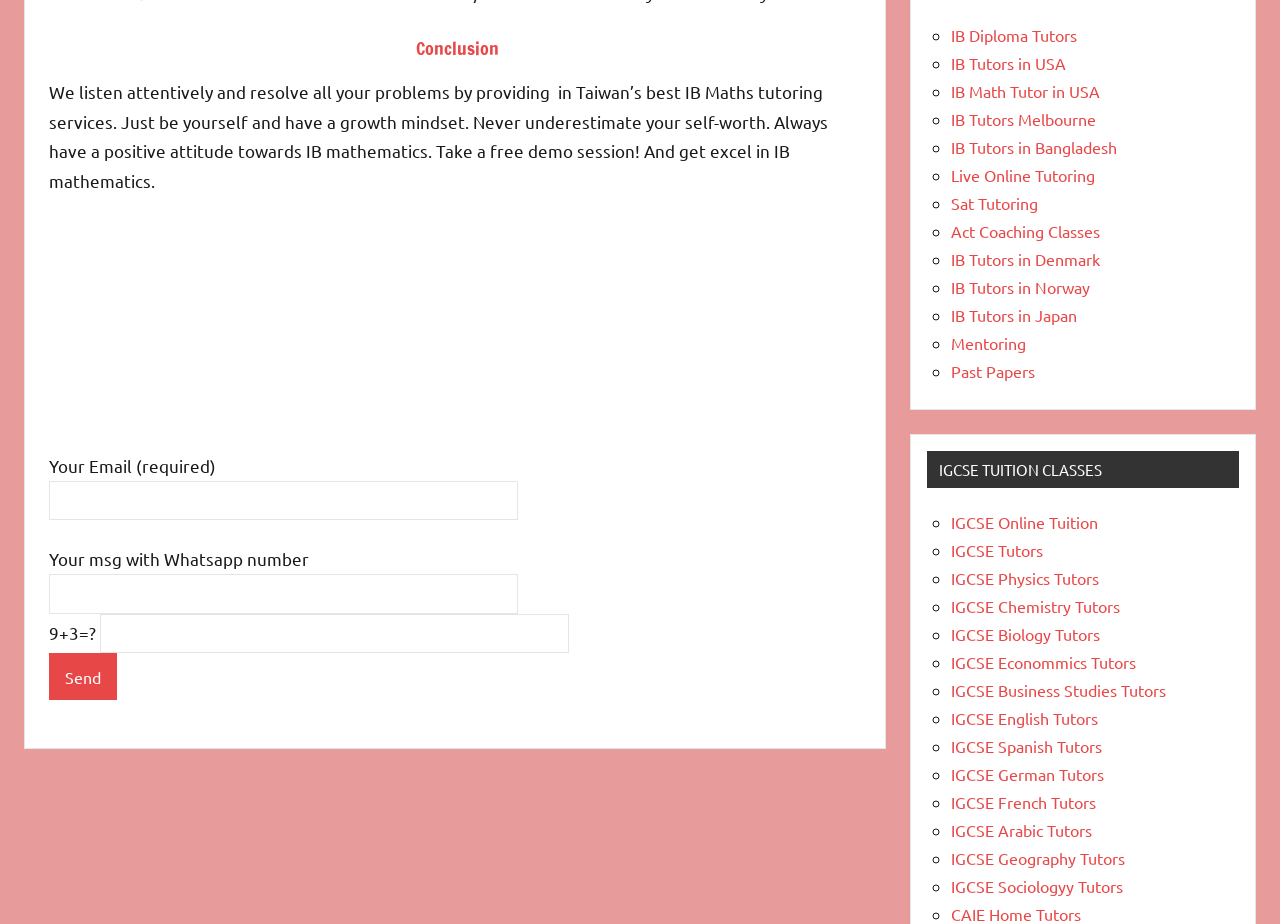Please answer the following question using a single word or phrase: 
What is the purpose of the form on the webpage?

Contact form